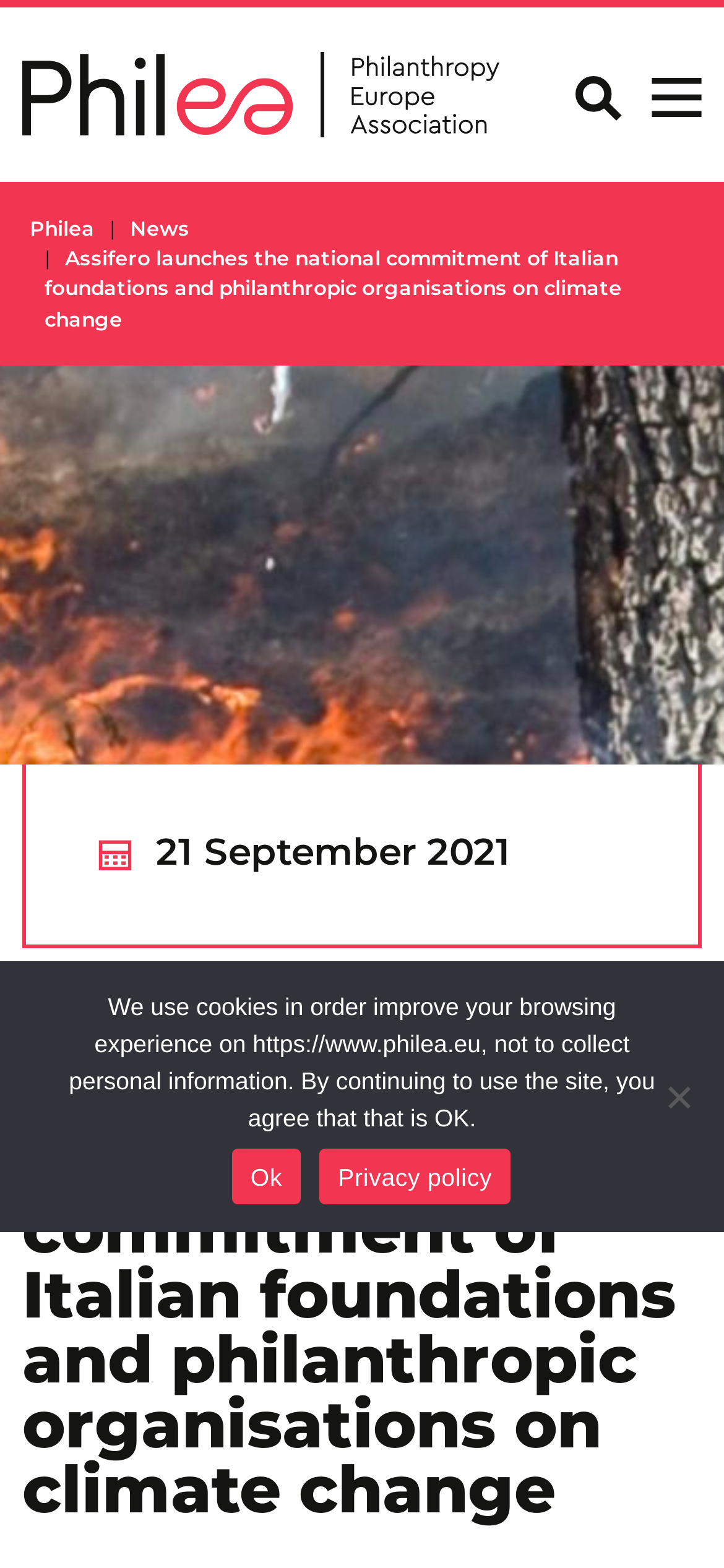What is the date of the news article?
Please craft a detailed and exhaustive response to the question.

I found the date of the news article by looking at the StaticText element with the text '21 September 2021' which is located below the navigation breadcrumb.